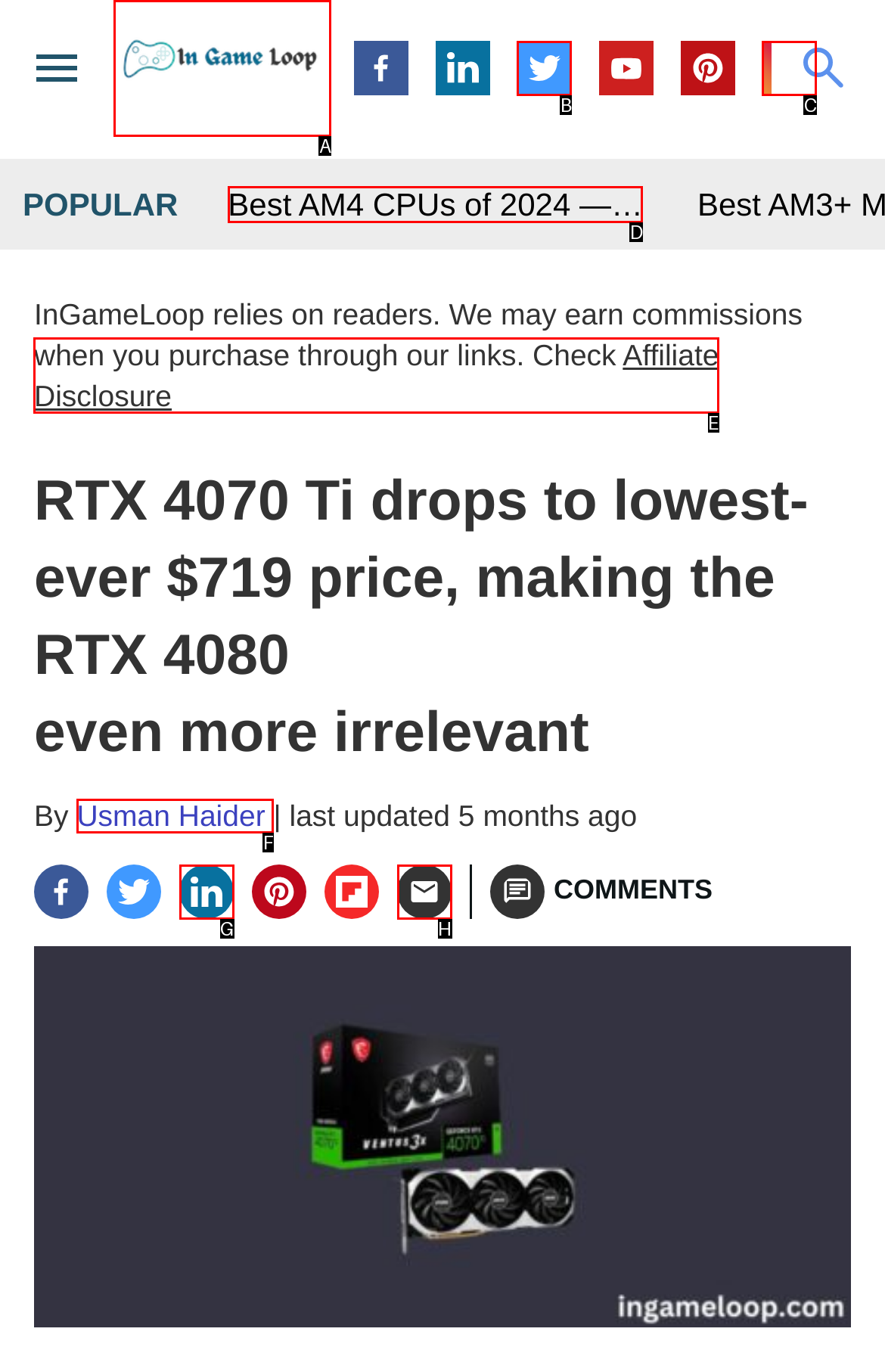Determine the letter of the UI element that you need to click to perform the task: Read the affiliate disclosure.
Provide your answer with the appropriate option's letter.

E